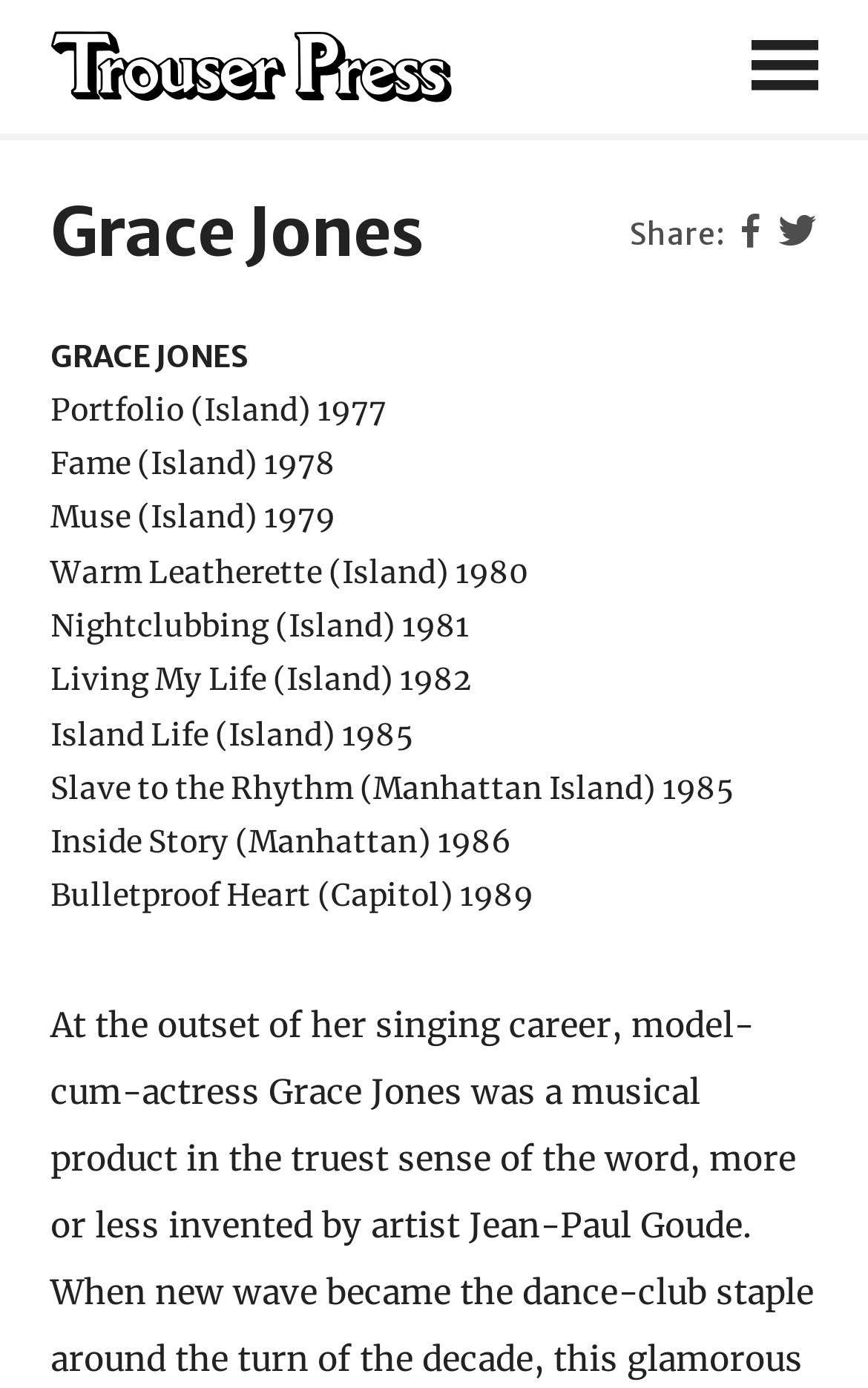Answer the question briefly using a single word or phrase: 
Is 'Trouser Press' a link or an image?

Both